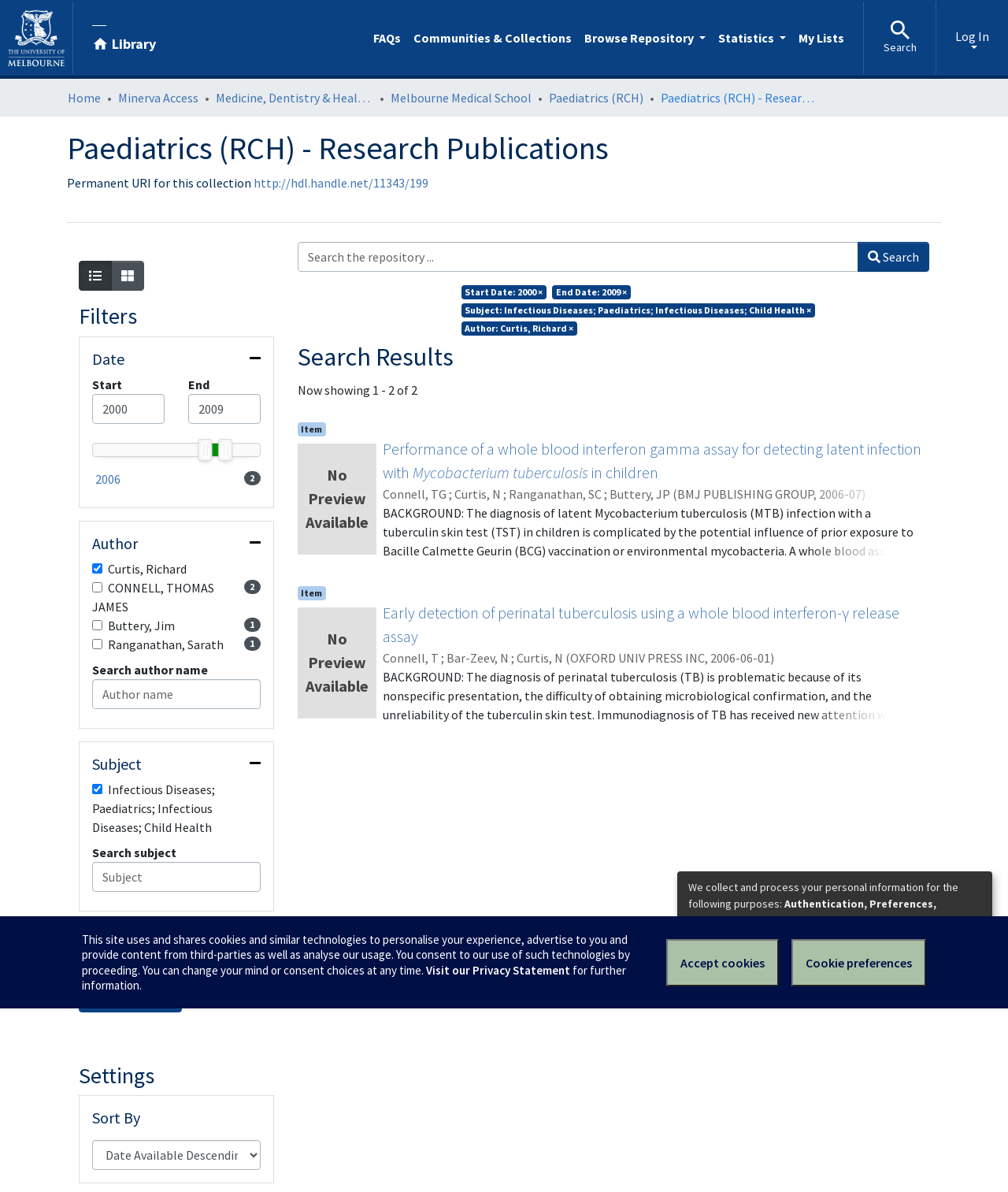What is the default sort order?
Please provide a single word or phrase answer based on the image.

Not specified